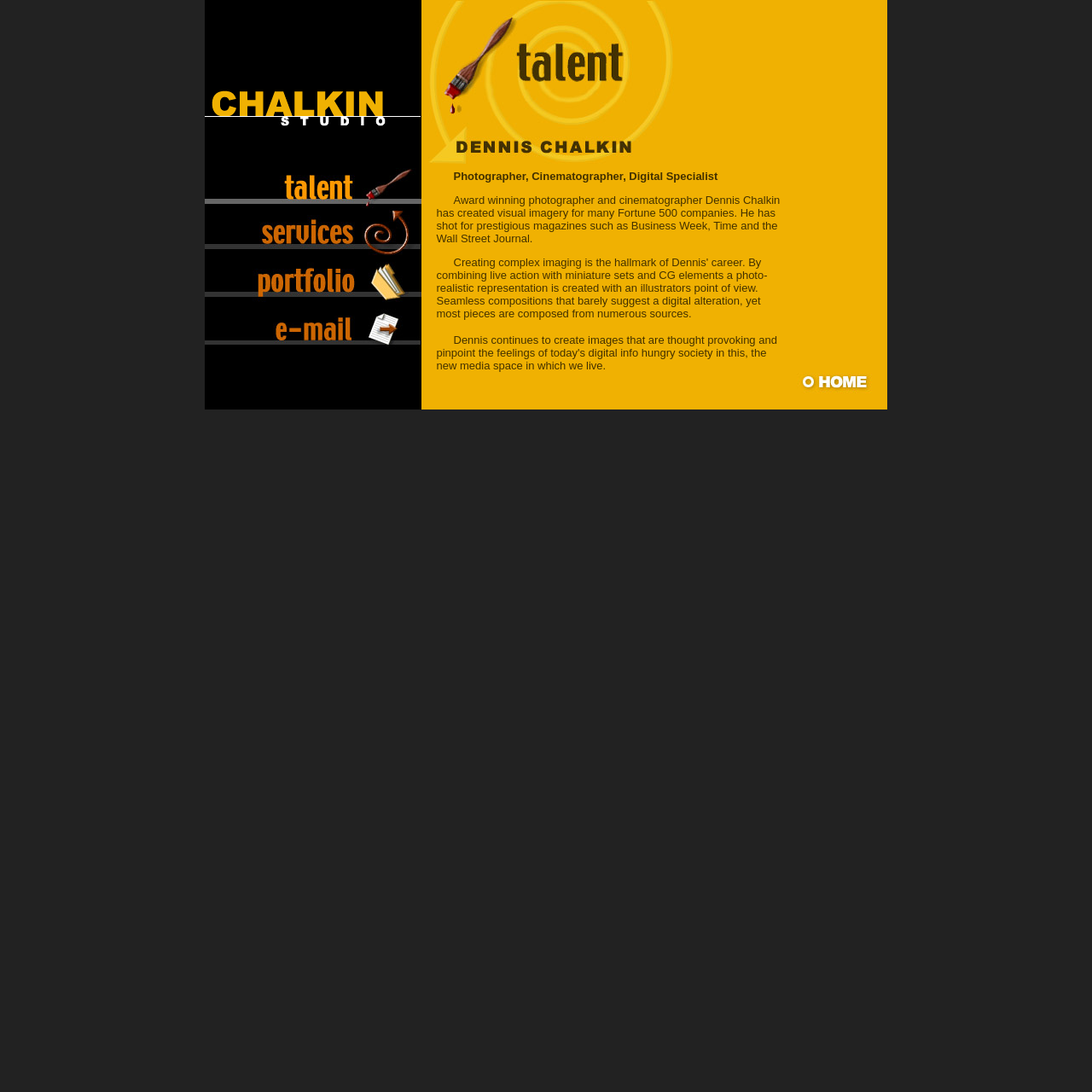What is the style of Dennis Chalkin's compositions?
Can you provide an in-depth and detailed response to the question?

By analyzing the text in the LayoutTableCell element with bounding box coordinates [0.386, 0.153, 0.729, 0.375], we can determine that Dennis Chalkin's compositions are seamless, implying that they are carefully crafted to create a cohesive and realistic visual representation.